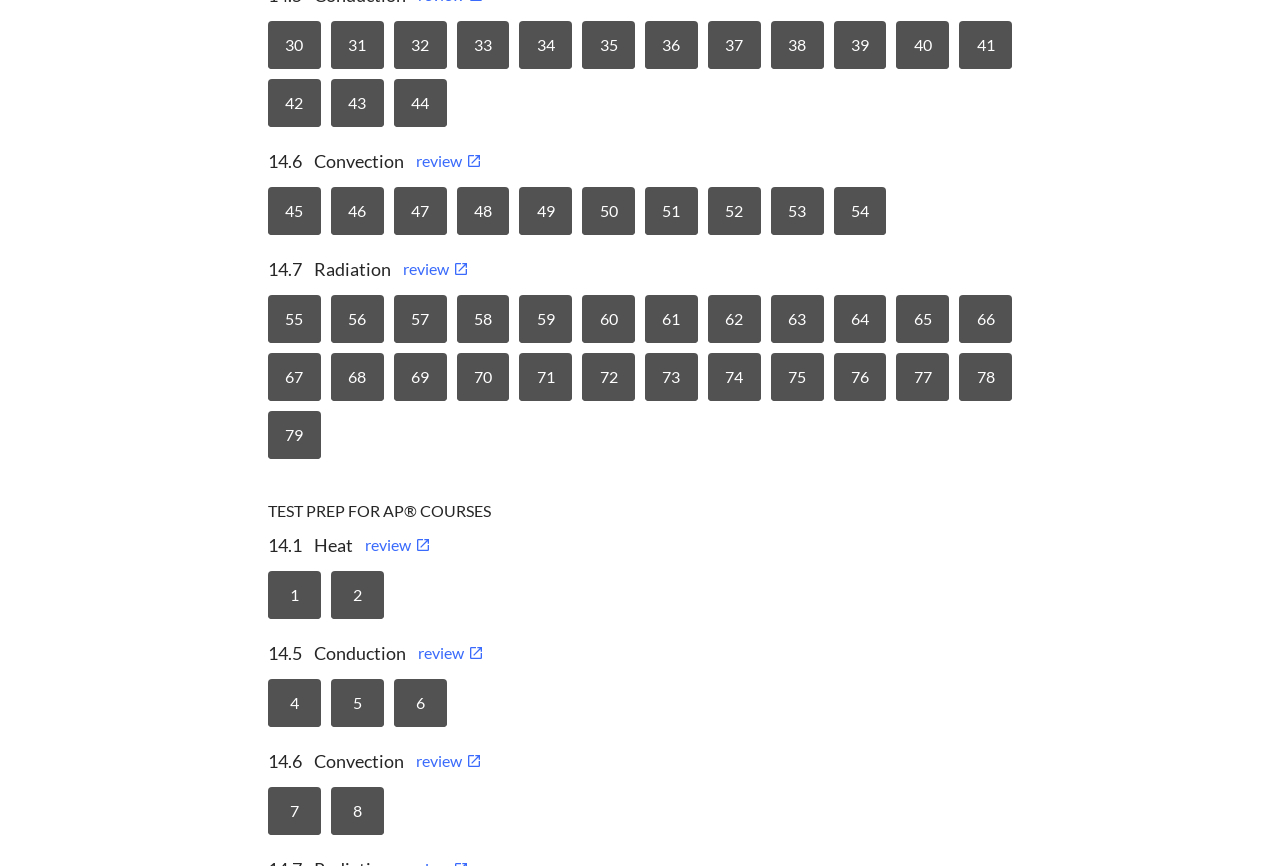Highlight the bounding box coordinates of the region I should click on to meet the following instruction: "Leave a comment".

None